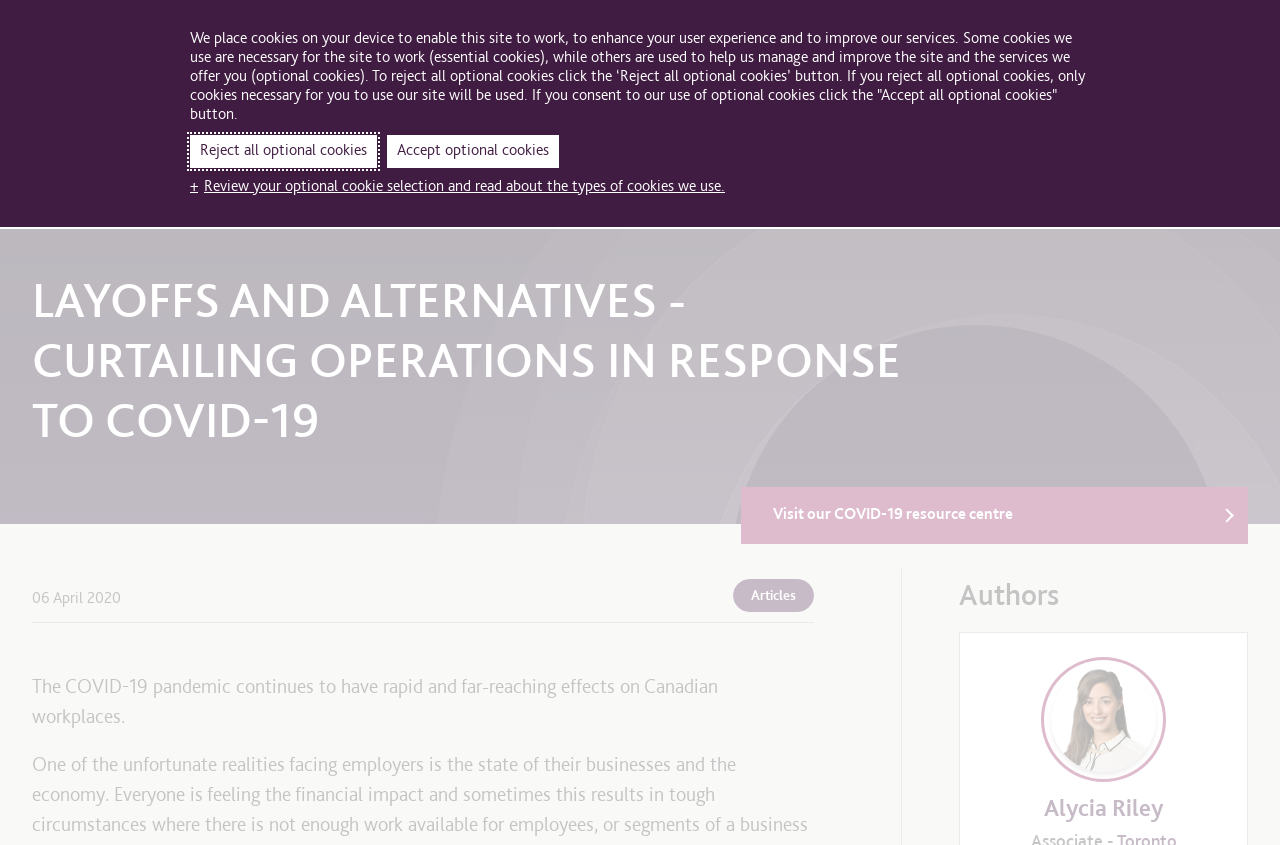Locate the bounding box coordinates of the element you need to click to accomplish the task described by this instruction: "Click to view more region options".

[0.141, 0.012, 0.205, 0.048]